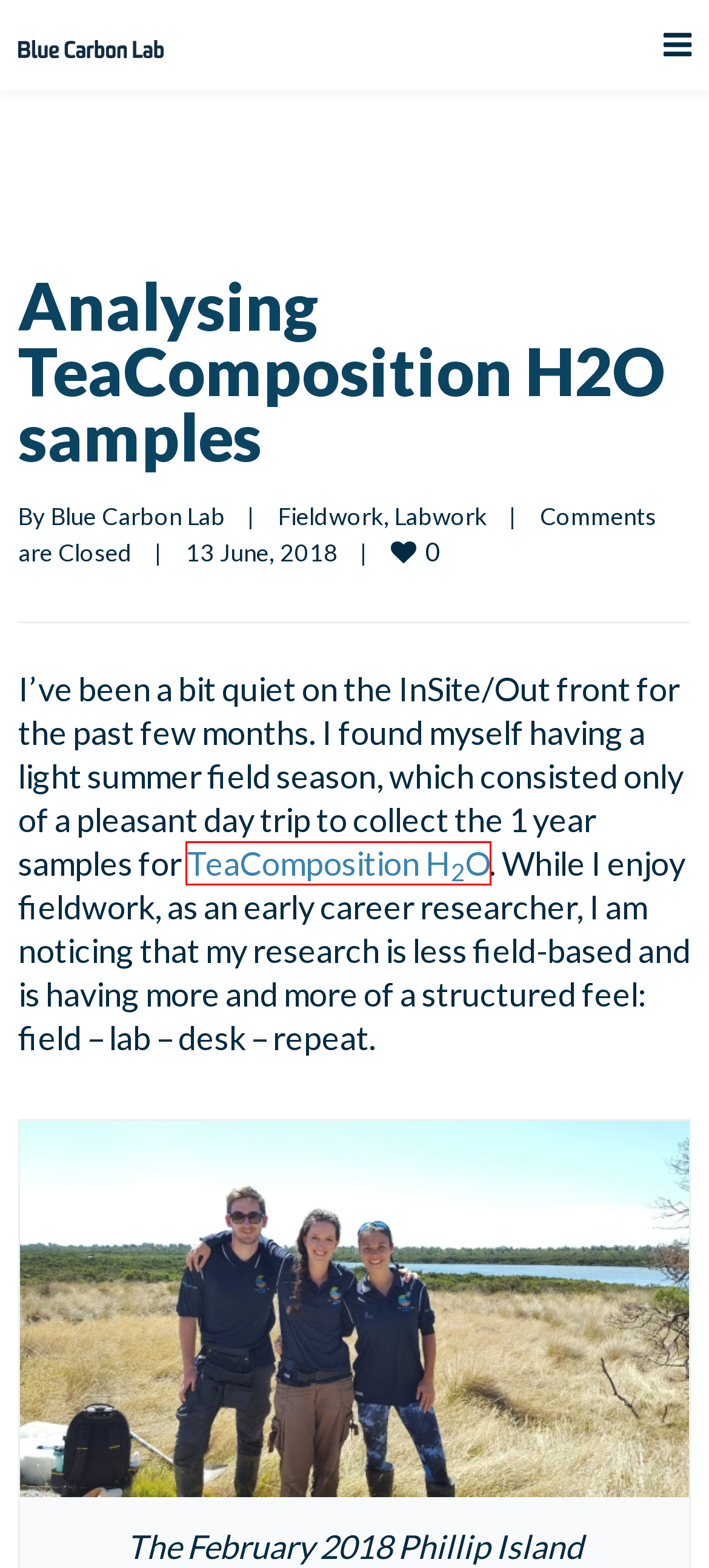With the provided webpage screenshot containing a red bounding box around a UI element, determine which description best matches the new webpage that appears after clicking the selected element. The choices are:
A. Opportunities - Blue Carbon Lab
B. Publications - Blue Carbon Lab
C. Contact - Blue Carbon Lab
D. Labwork - Blue Carbon Lab
E. Fieldwork - Blue Carbon Lab
F. News - Blue Carbon Lab
G. Tea Composition H2O - Blue Carbon Lab
H. Some thoughts on recognition along the way… – Functional Ecologists

G